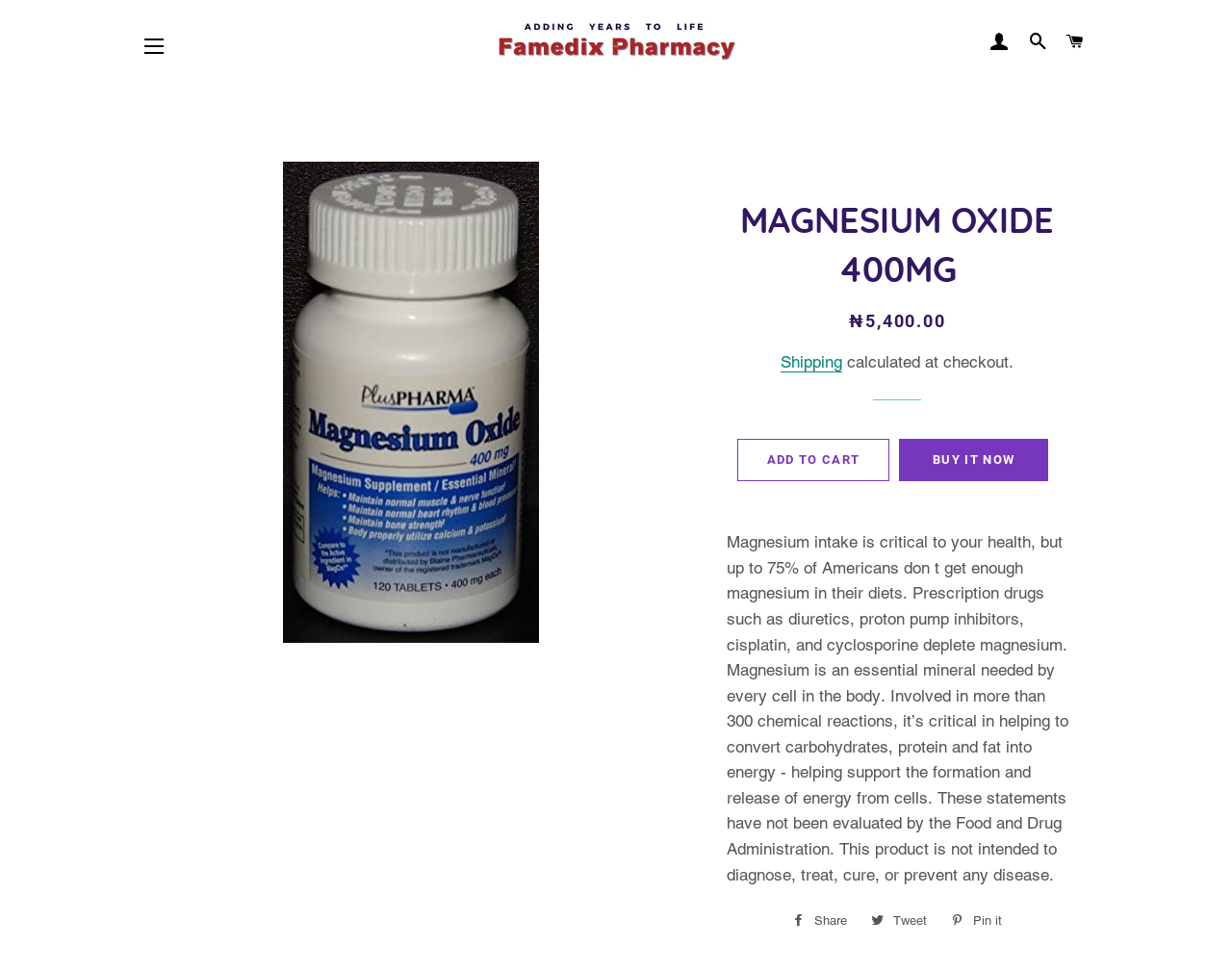Reply to the question with a single word or phrase:
What is the name of the product?

Magnesium Oxide 400MG